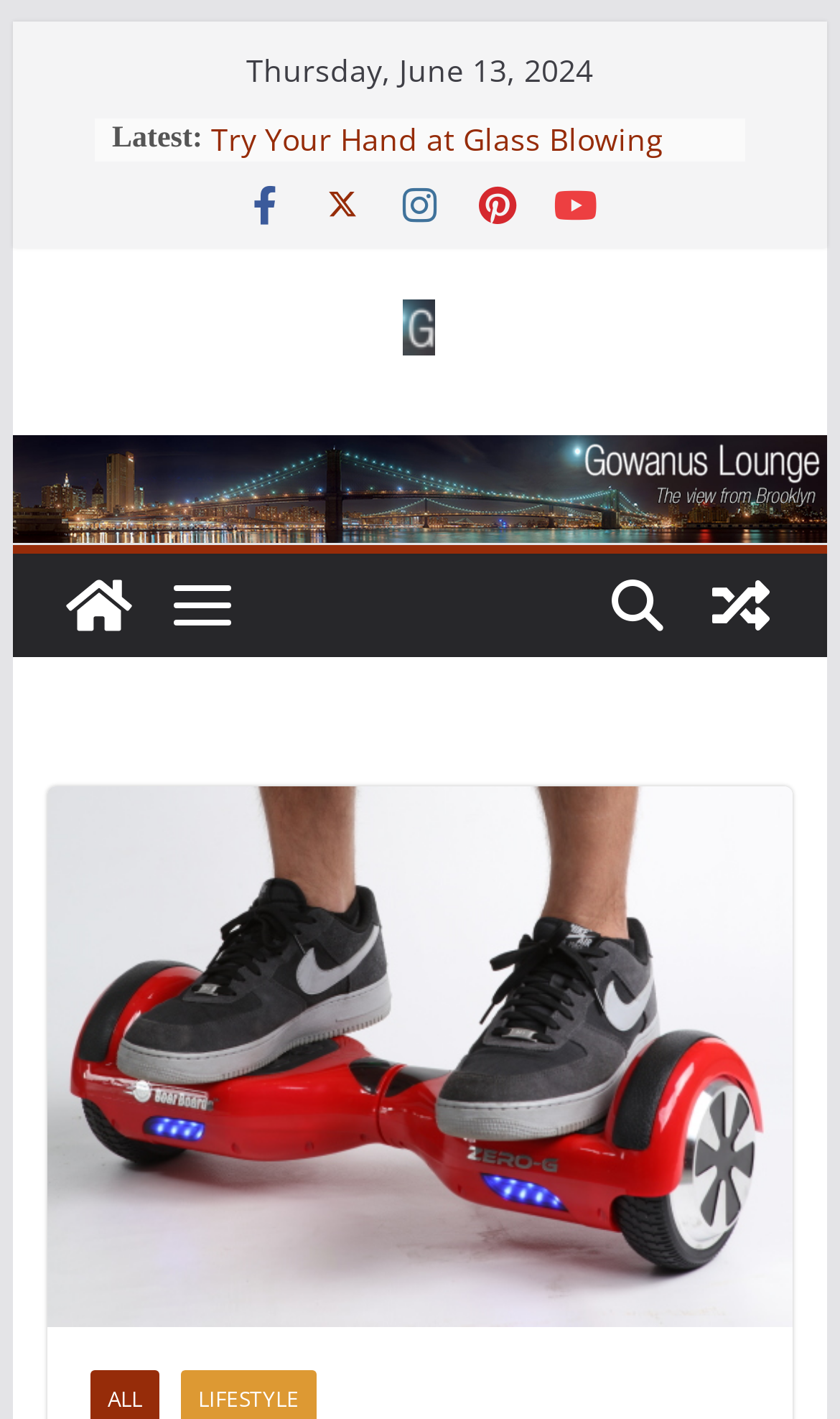Locate the UI element described as follows: "Brooklyn Heights Welcomes New Supermarket". Return the bounding box coordinates as four float numbers between 0 and 1 in the order [left, top, right, bottom].

[0.251, 0.084, 0.813, 0.143]